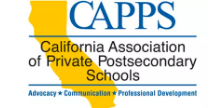How many core mission areas are outlined in the tagline?
Use the image to give a comprehensive and detailed response to the question.

The tagline 'Advocacy | Communication | Professional Development' appears beneath the association's name, outlining its core mission and areas of emphasis in promoting and supporting private postsecondary education in California, which are three in total.